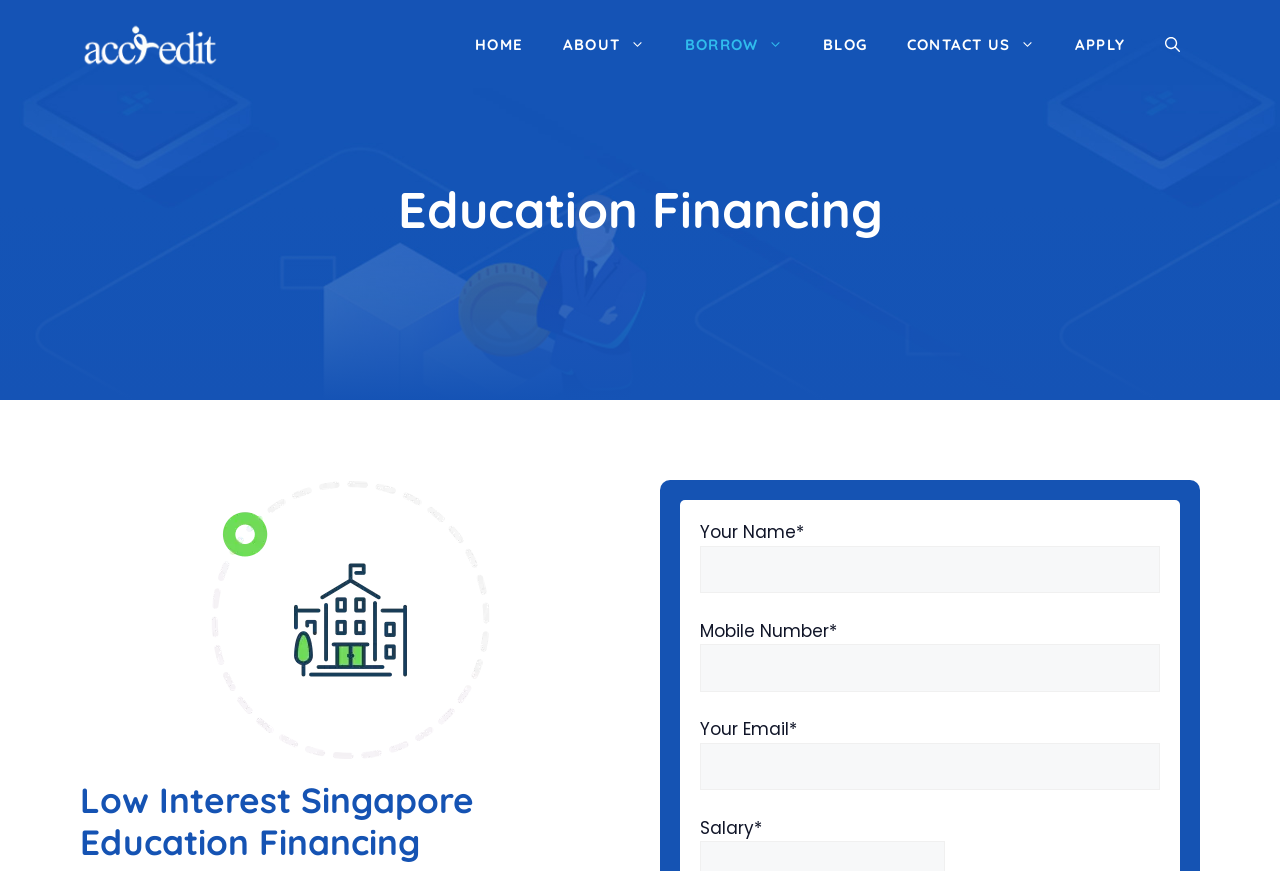Is there an image on the webpage?
Use the screenshot to answer the question with a single word or phrase.

Yes